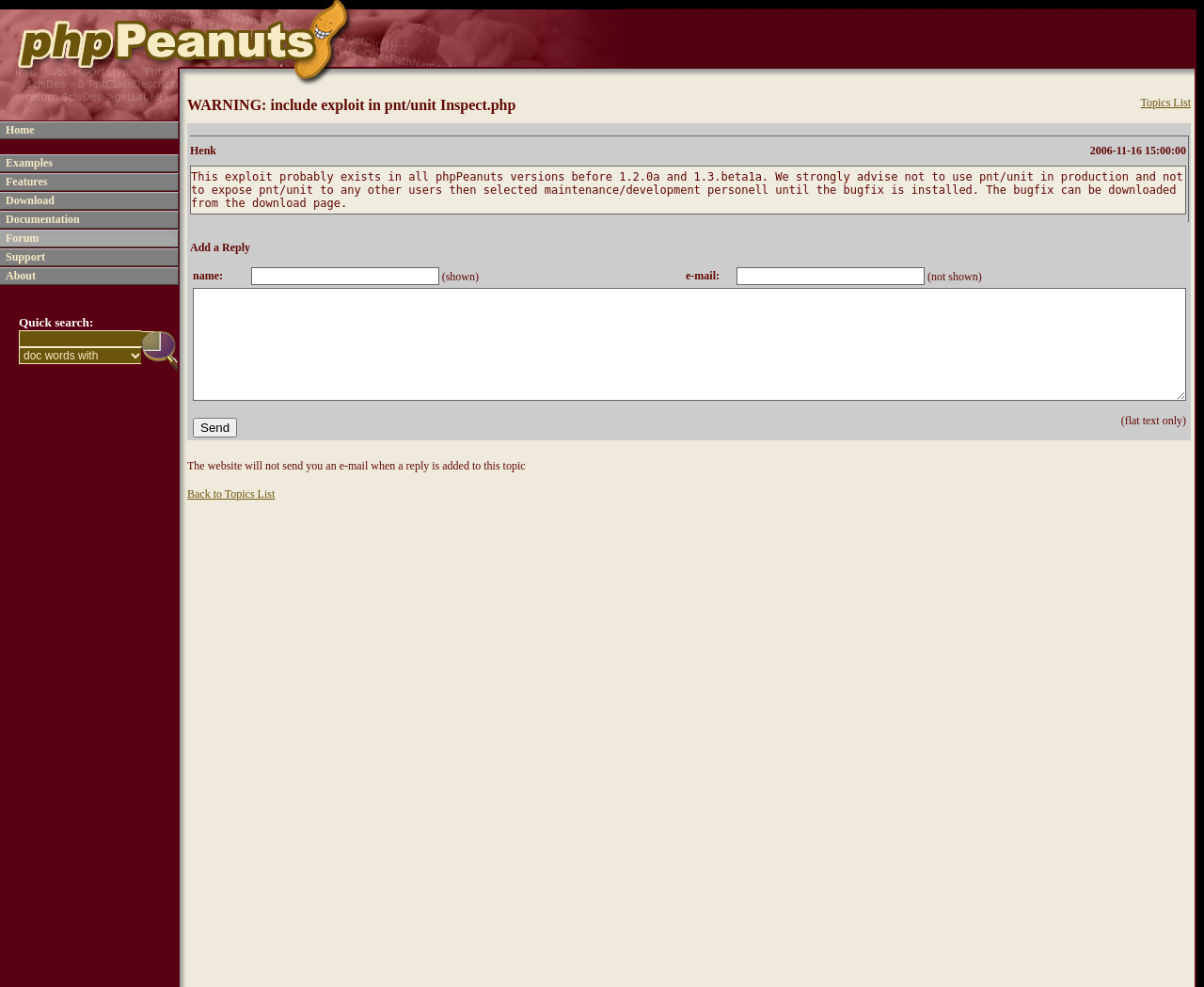Indicate the bounding box coordinates of the clickable region to achieve the following instruction: "Add a reply."

[0.158, 0.244, 0.208, 0.257]